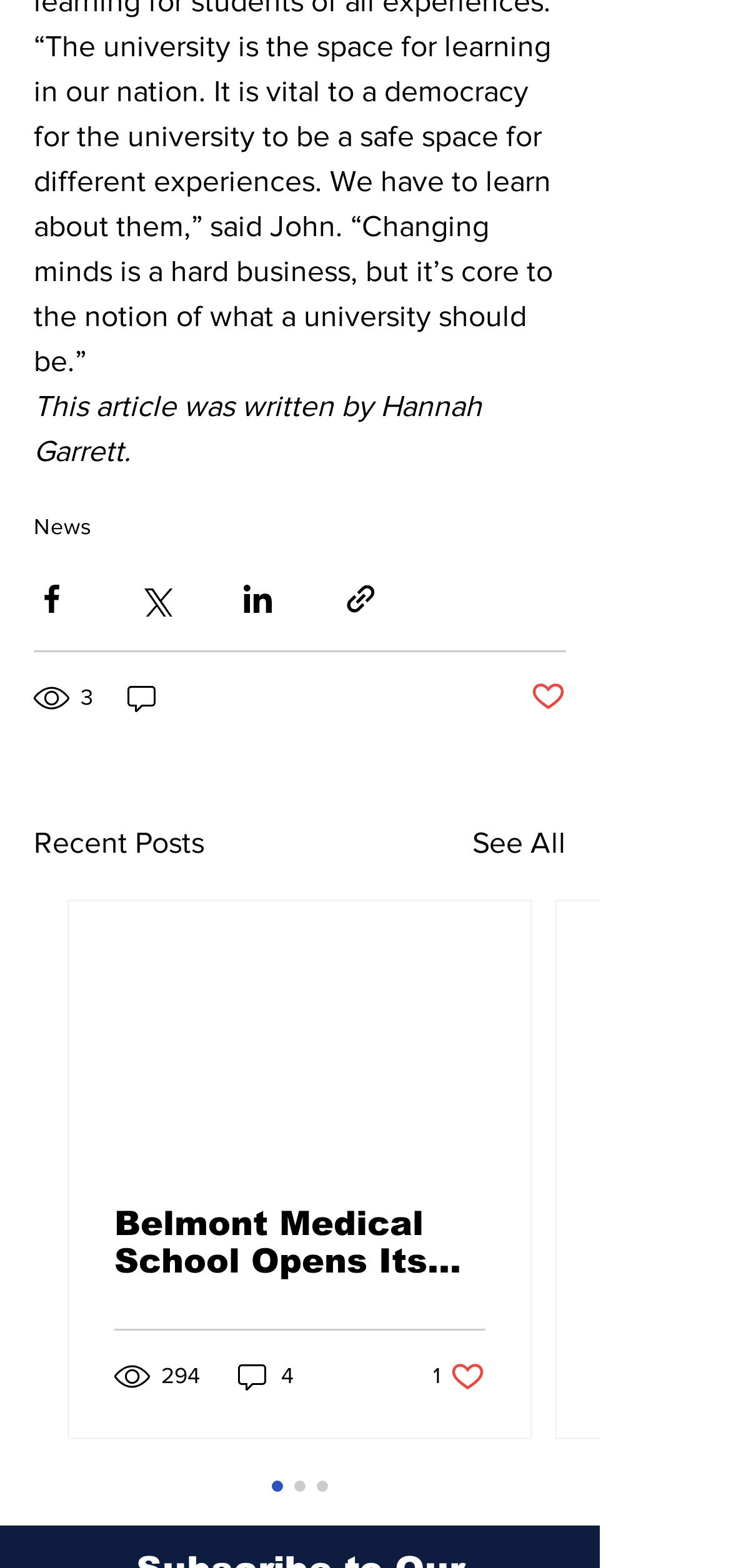Identify the bounding box coordinates of the area you need to click to perform the following instruction: "Share the article via Facebook".

[0.046, 0.37, 0.095, 0.393]